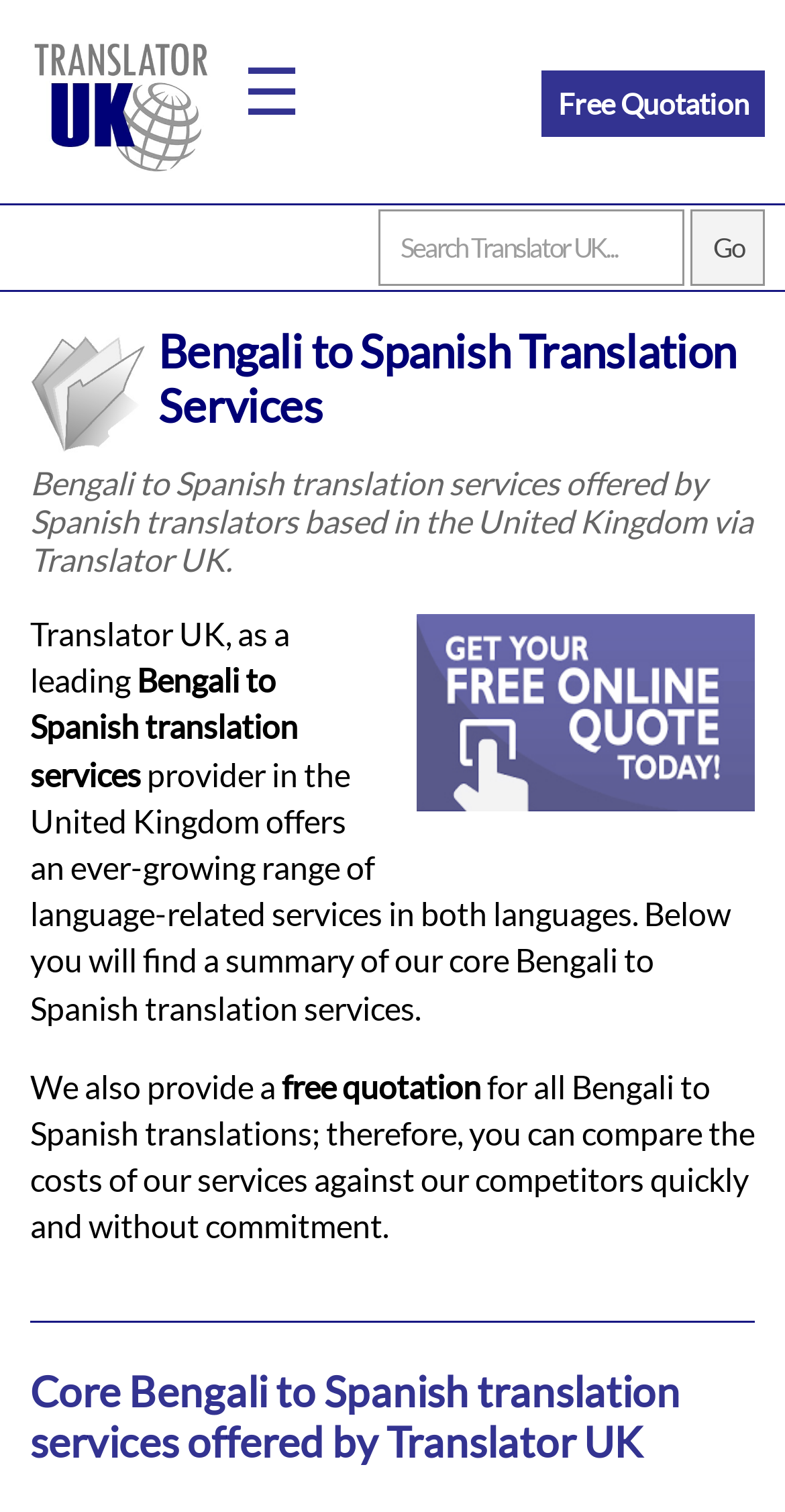What is the name of the company offering translation services?
Provide a thorough and detailed answer to the question.

The company name is clearly mentioned as Translator UK, which is evident from the image 'Translator UK' and the various mentions of the company name throughout the webpage.